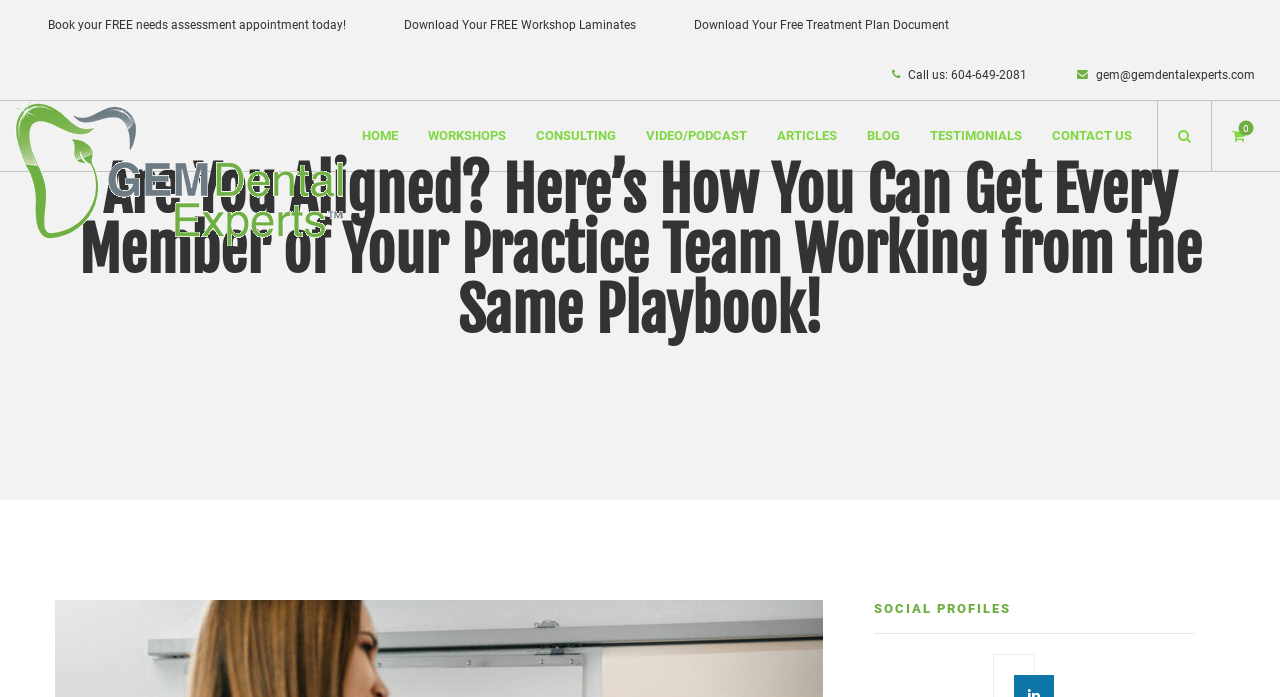Please determine the bounding box coordinates of the element's region to click in order to carry out the following instruction: "Check testimonials". The coordinates should be four float numbers between 0 and 1, i.e., [left, top, right, bottom].

[0.715, 0.145, 0.81, 0.245]